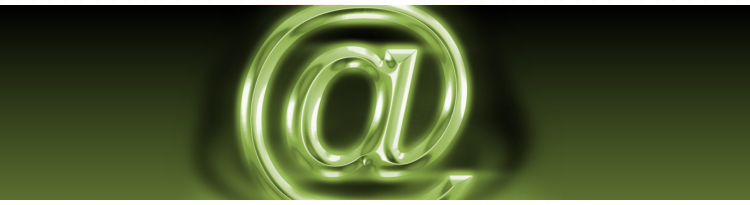Detail all significant aspects of the image you see.

The image features a stylized, glowing green "@" symbol, set against a sleek, dark gradient background that enhances the luminous effect of the character. The vibrant green hue is accentuated by soft highlights and shadows, creating a three-dimensional appearance that draws the eye. This design element is commonly associated with digital communication, symbolizing email addresses and online connectivity. This image serves as a striking visual representation relevant to themes of technology, information exchange, and the digital world, fitting seamlessly within the context of Zeno's Forensic Site, which focuses on forensic science and related topics.